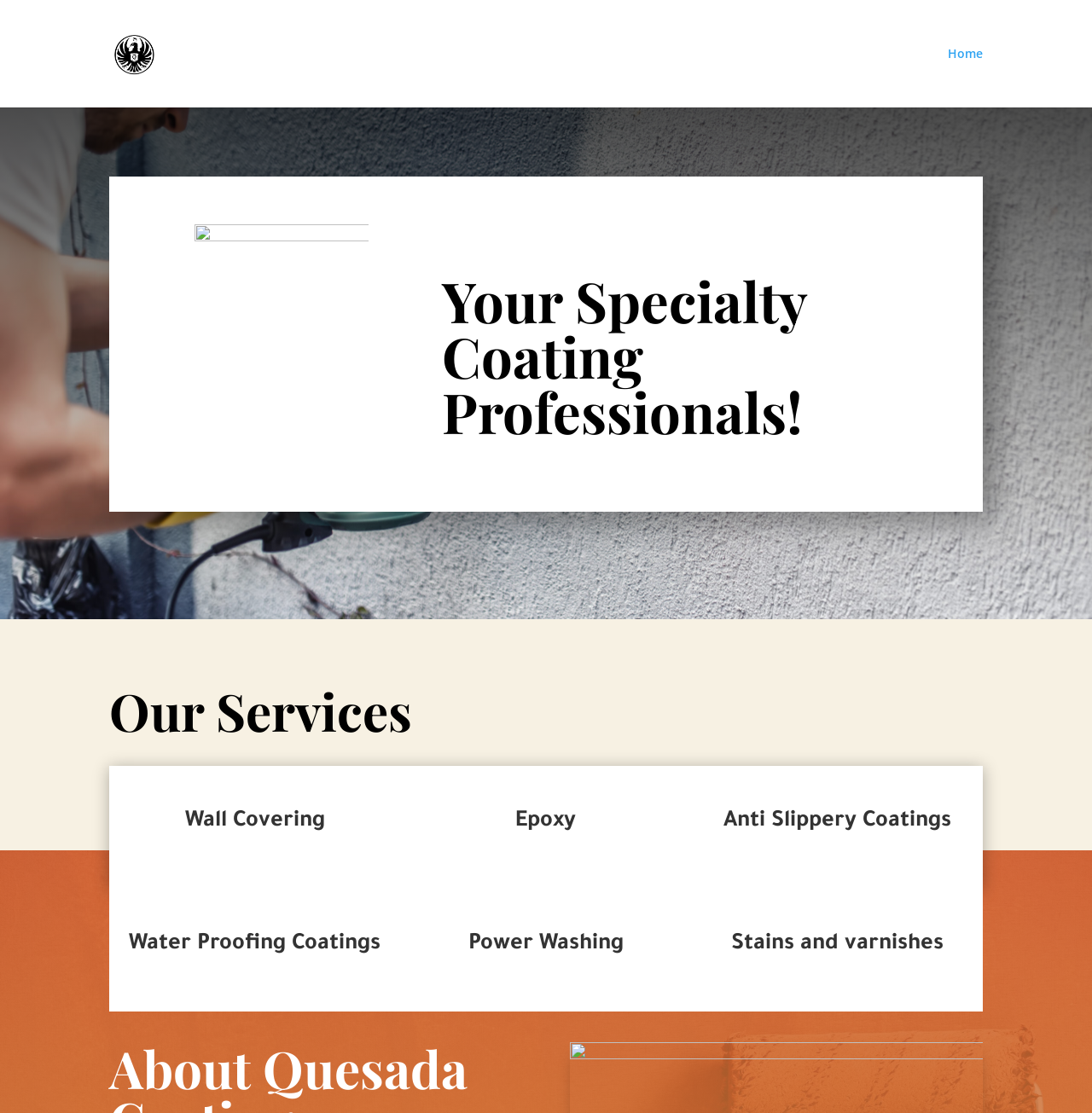What is the main heading of the services section?
Look at the image and answer the question using a single word or phrase.

Our Services